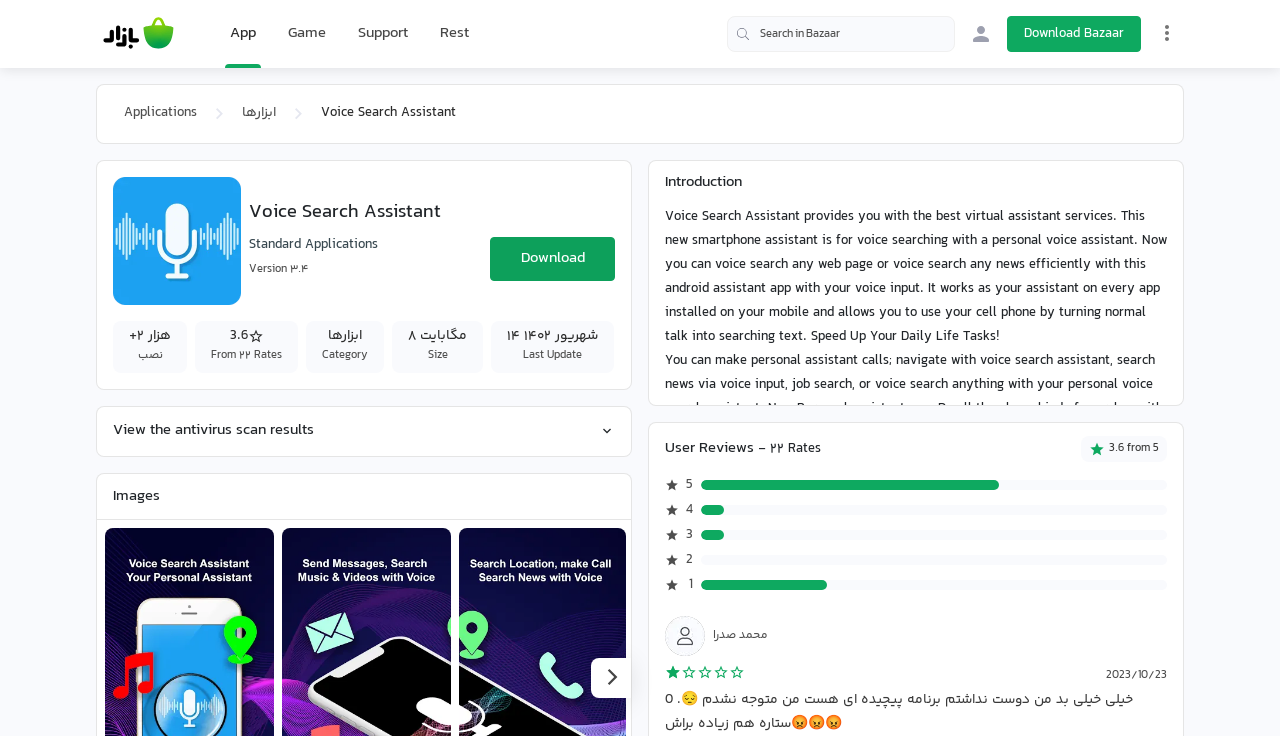Identify the coordinates of the bounding box for the element that must be clicked to accomplish the instruction: "Click the 'Physiotherapy' link".

None